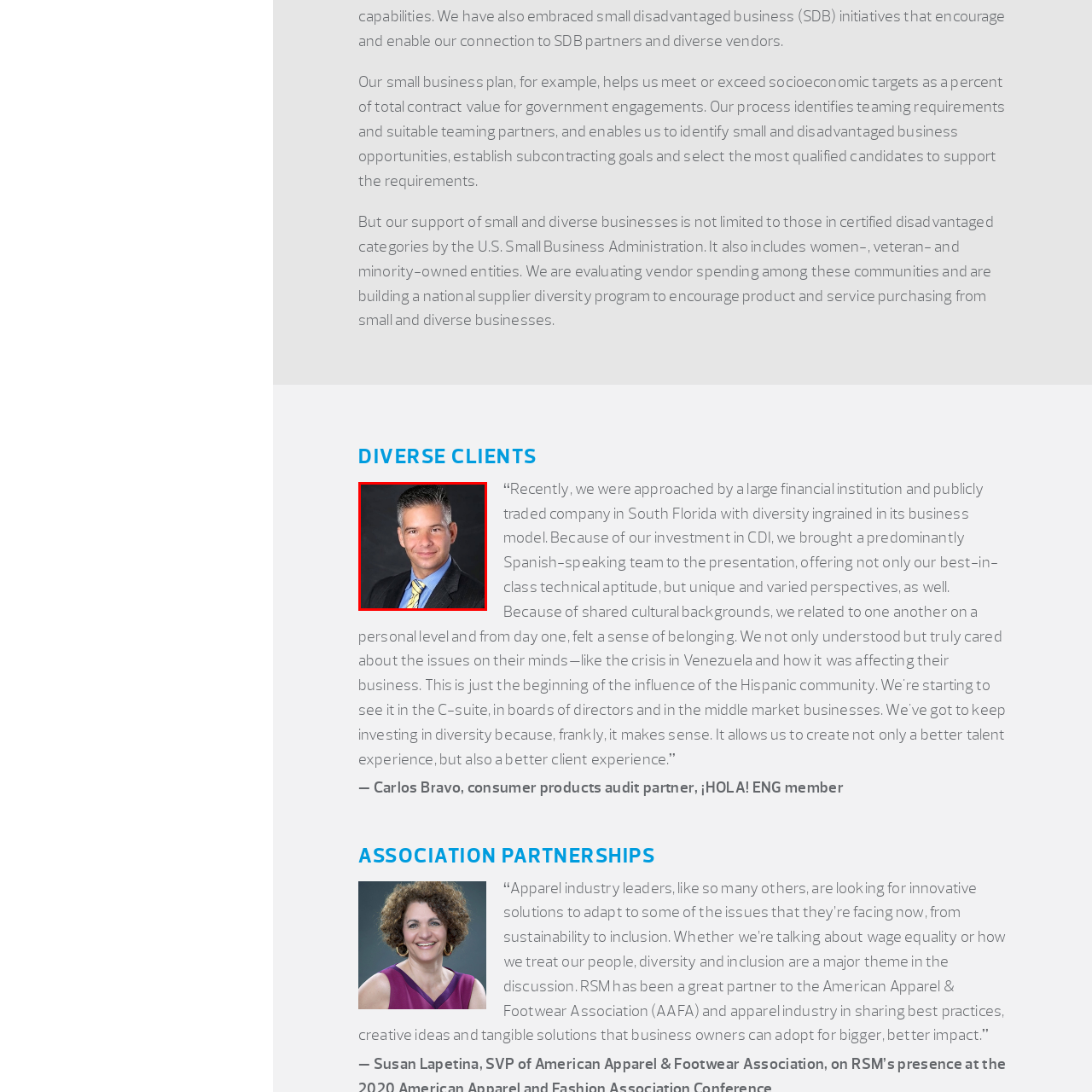View the portion of the image within the red bounding box and answer this question using a single word or phrase:
What is the focus of Carlos Bravo's advocacy?

Supplier diversity